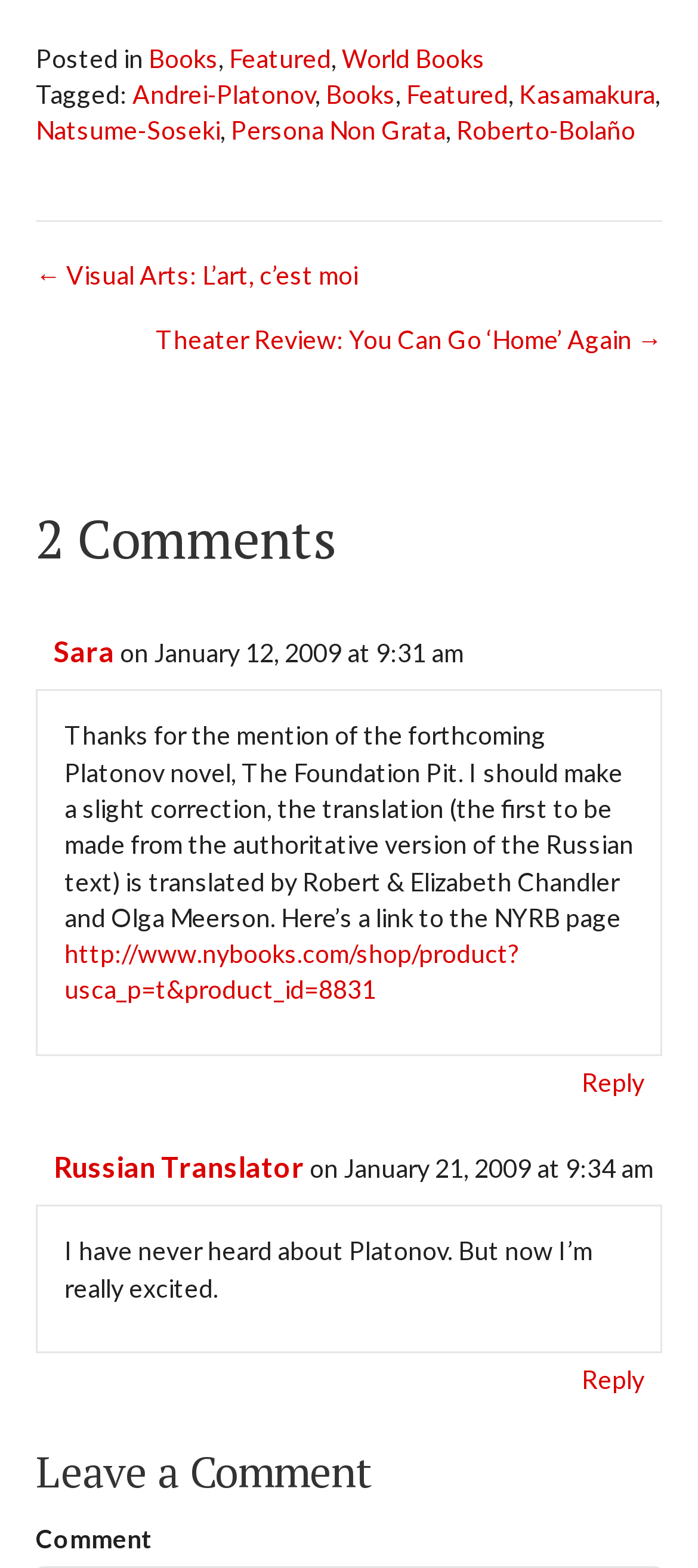Please specify the bounding box coordinates of the clickable section necessary to execute the following command: "Leave a comment".

[0.051, 0.92, 0.949, 0.959]